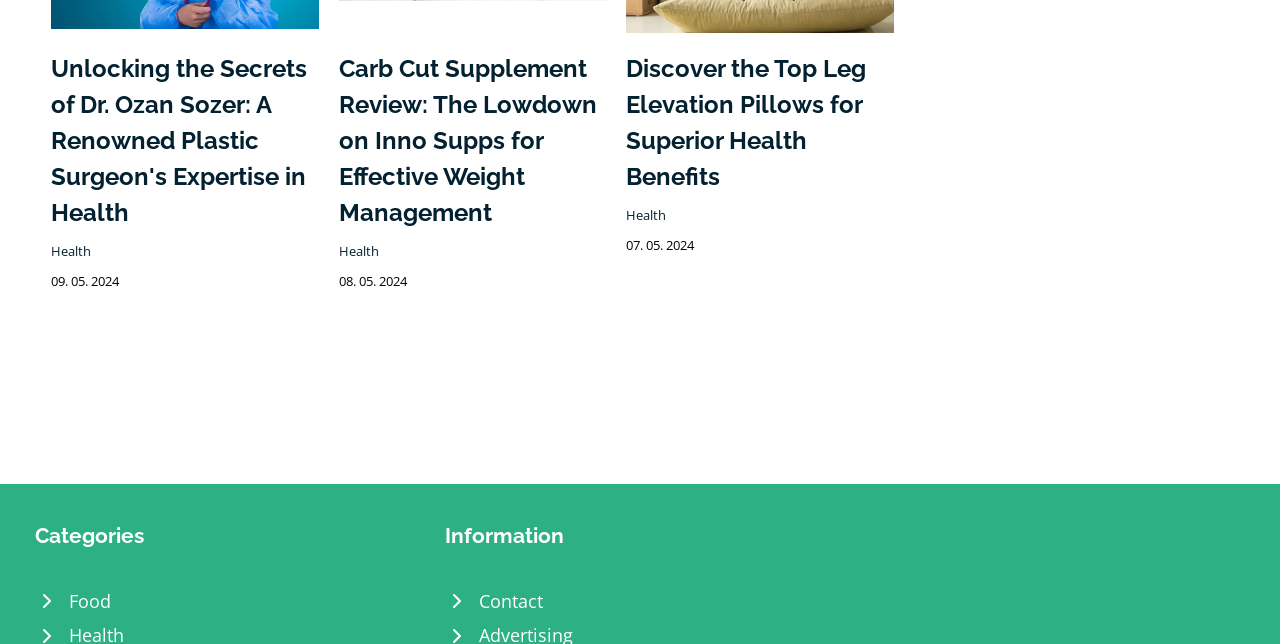Please identify the bounding box coordinates of the element on the webpage that should be clicked to follow this instruction: "Visit the Baseball Reliquary on Facebook". The bounding box coordinates should be given as four float numbers between 0 and 1, formatted as [left, top, right, bottom].

None